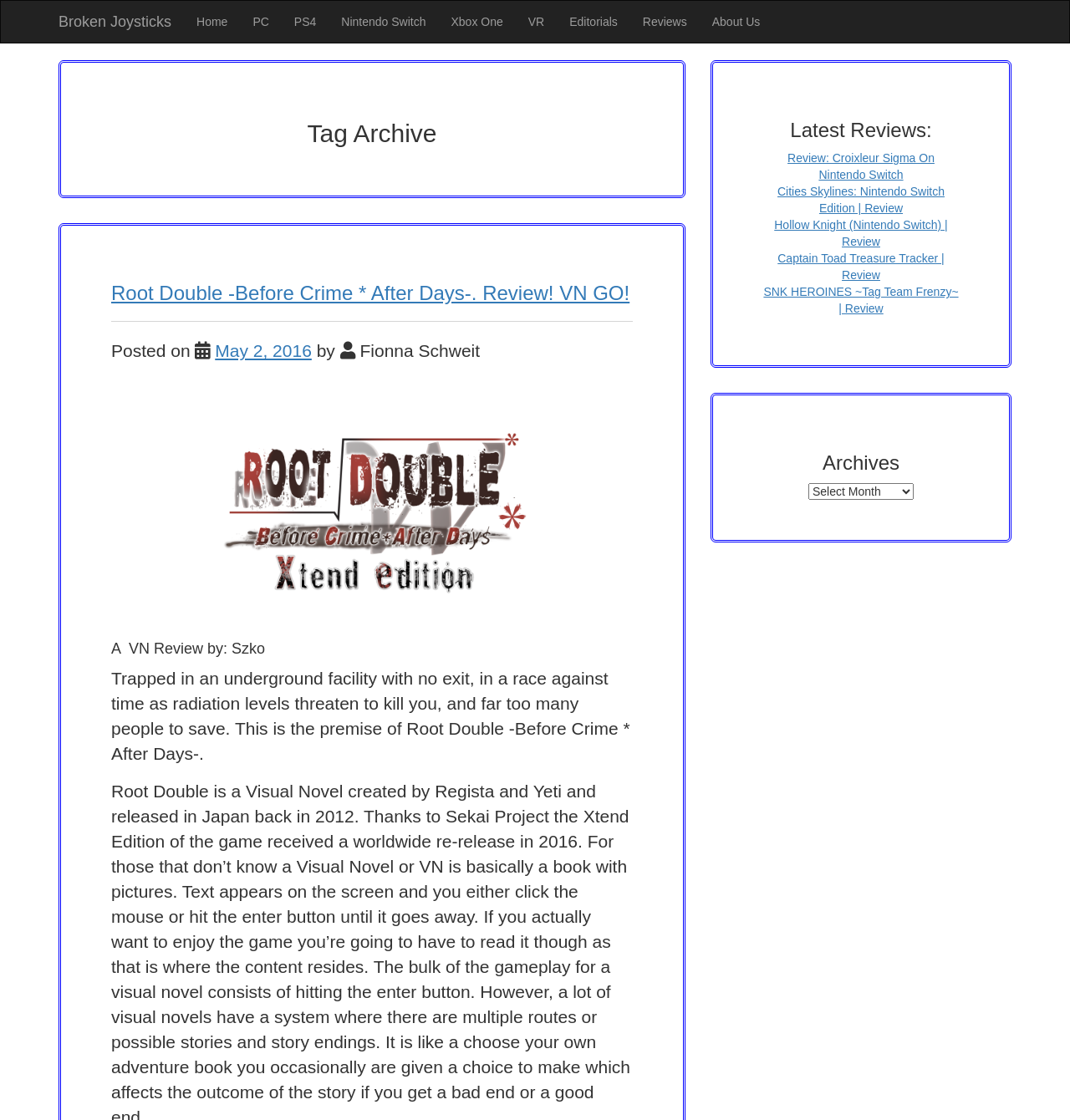What is the date of the main article's publication?
Analyze the image and deliver a detailed answer to the question.

The main article on this webpage has a publication date mentioned as 'May 2, 2016', which is displayed below the article title.